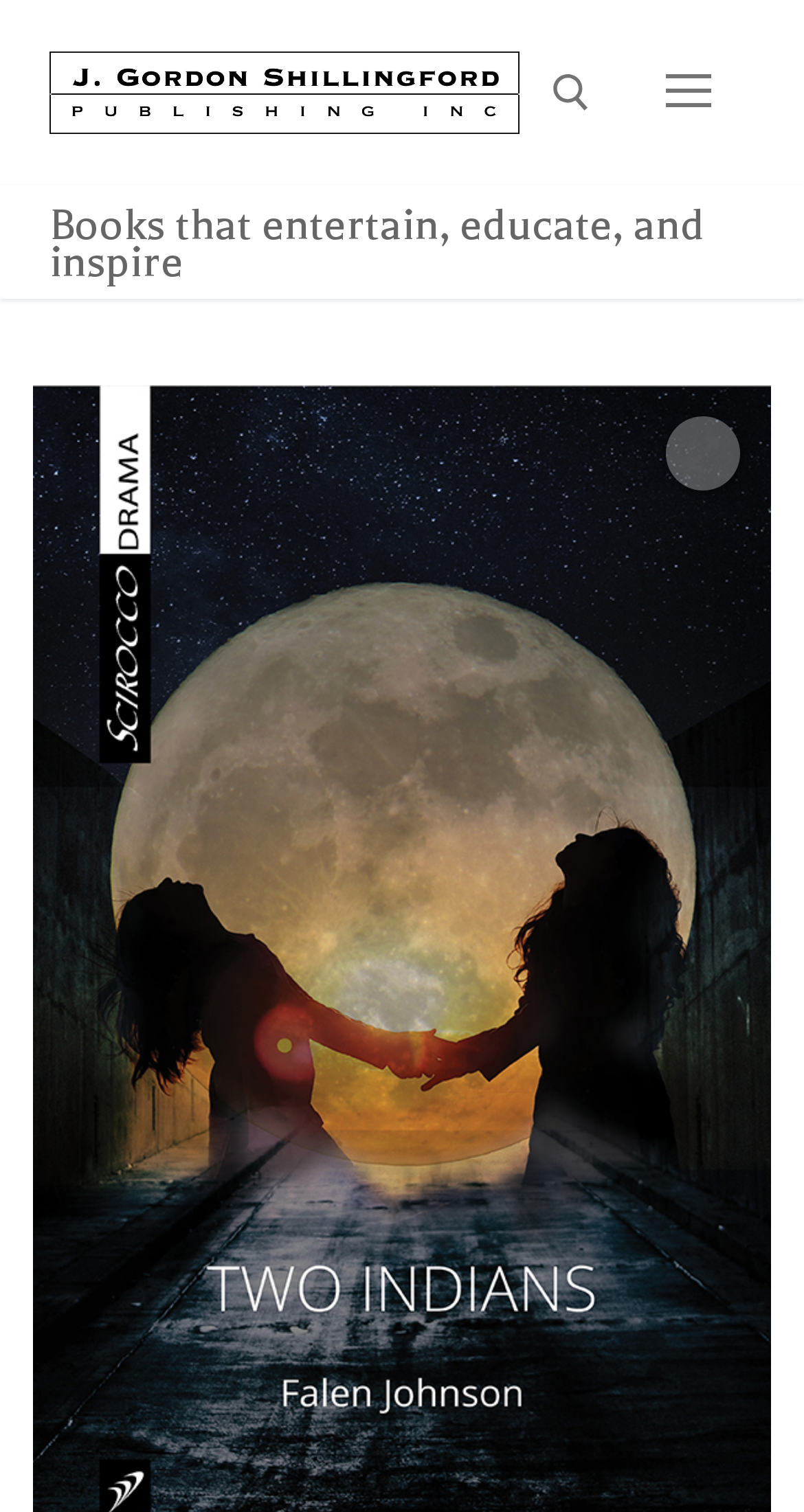Identify the bounding box coordinates for the region of the element that should be clicked to carry out the instruction: "Open search tool". The bounding box coordinates should be four float numbers between 0 and 1, i.e., [left, top, right, bottom].

[0.688, 0.049, 0.734, 0.074]